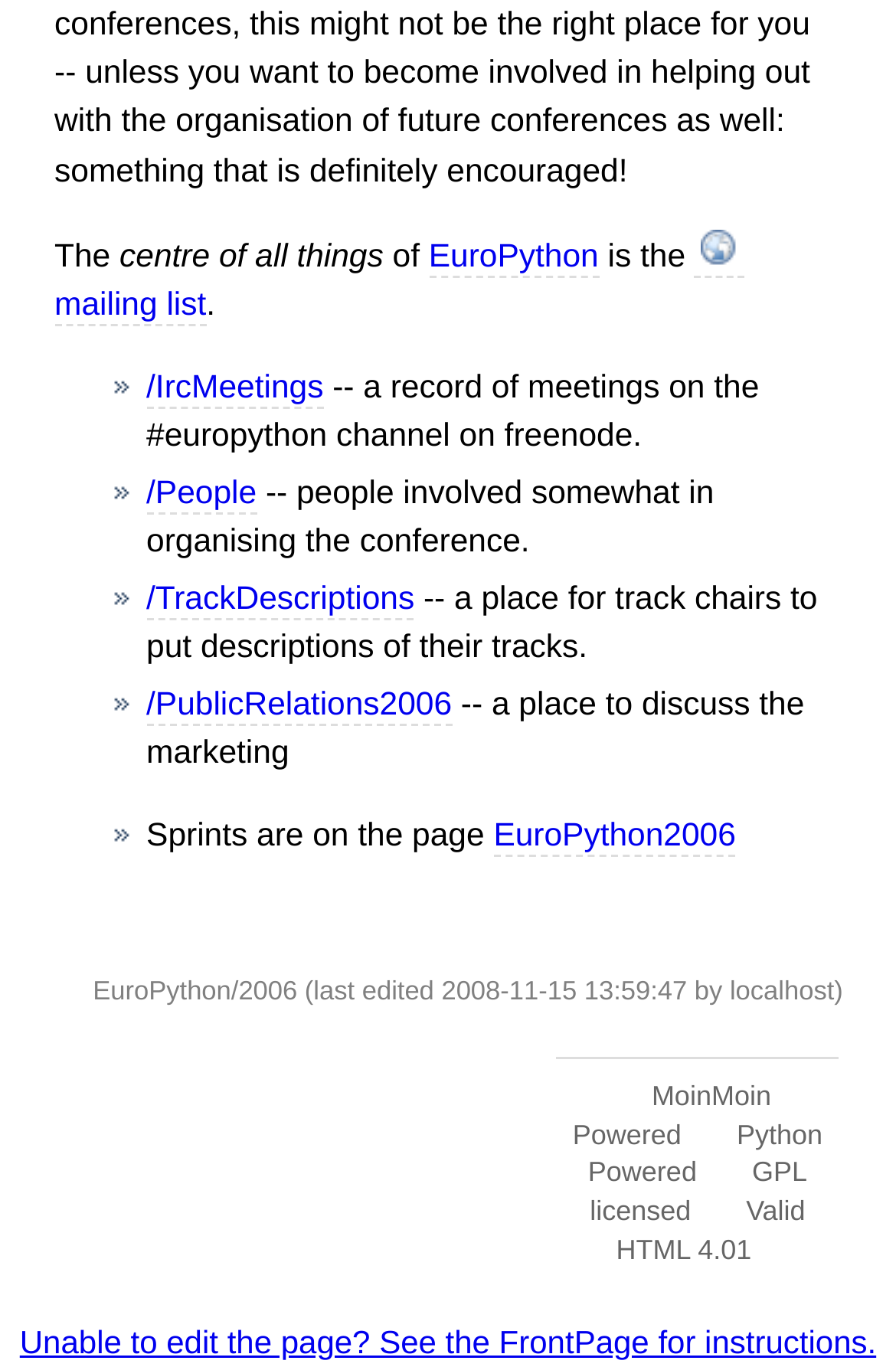Can you identify the bounding box coordinates of the clickable region needed to carry out this instruction: 'view IrcMeetings page'? The coordinates should be four float numbers within the range of 0 to 1, stated as [left, top, right, bottom].

[0.163, 0.27, 0.361, 0.299]